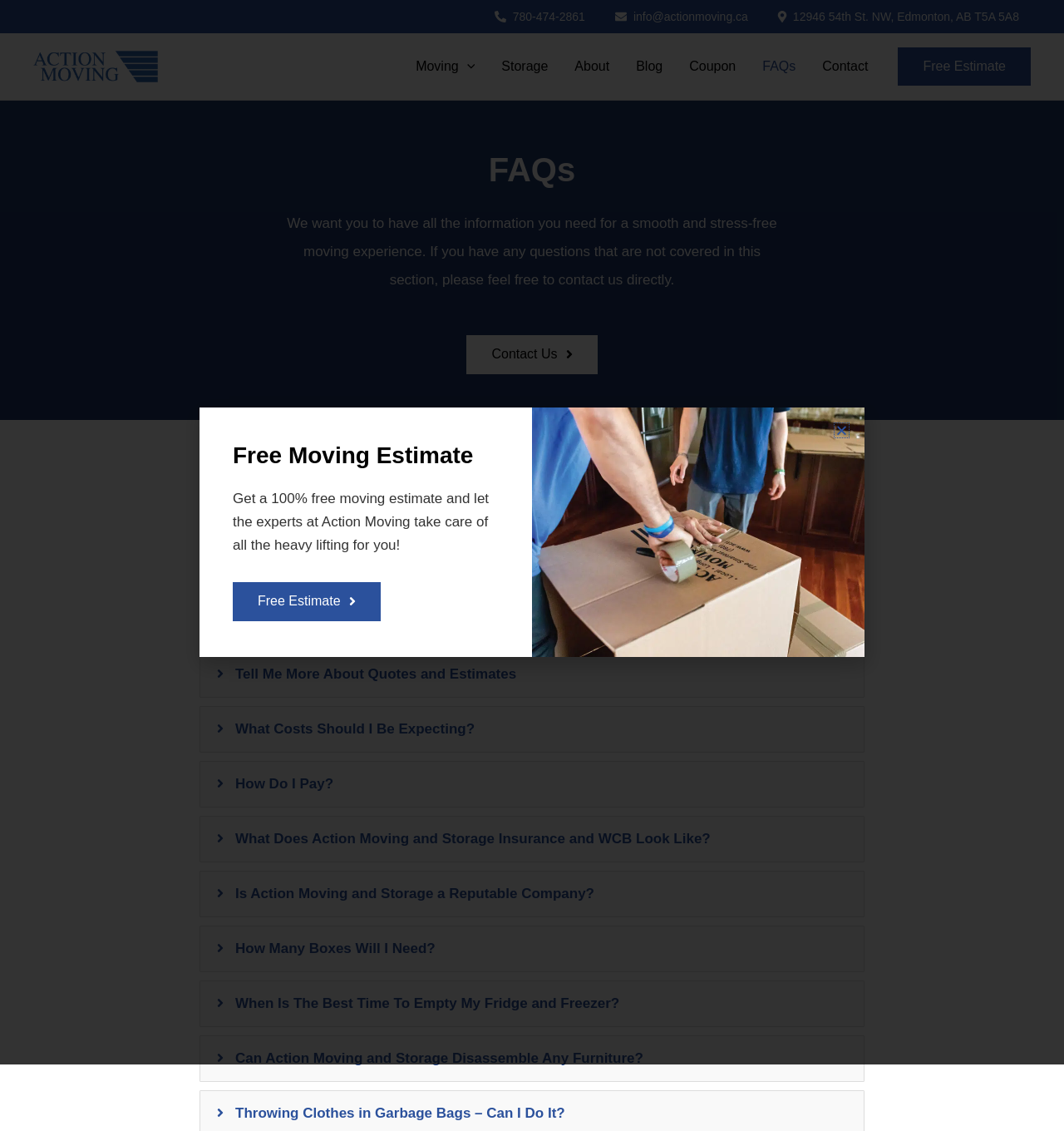Locate the bounding box coordinates of the clickable region to complete the following instruction: "Read the FAQ about 'How Far In Advance Should I Contact Action Moving and Storage?'."

[0.188, 0.431, 0.812, 0.471]